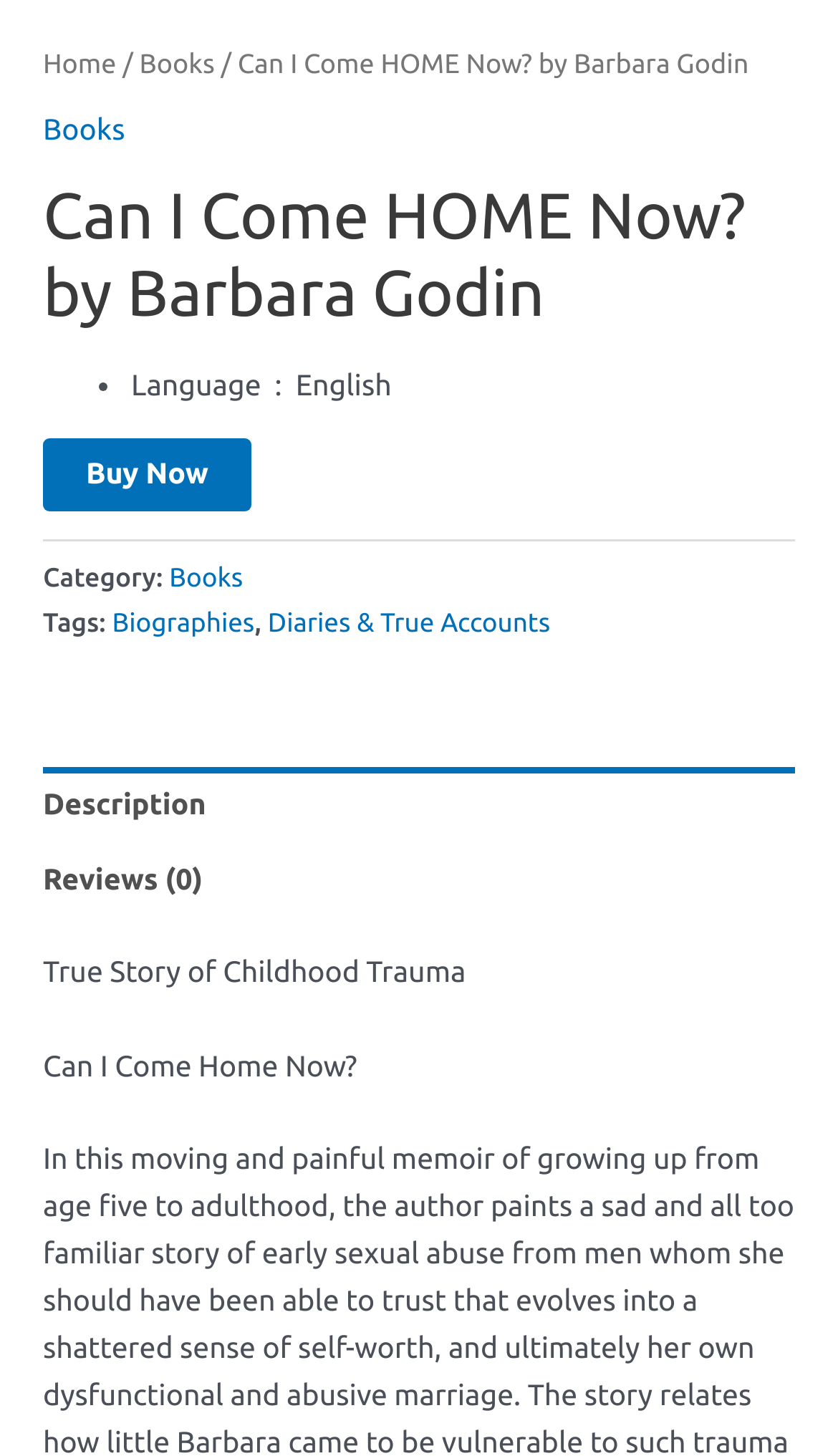Determine the bounding box coordinates in the format (top-left x, top-left y, bottom-right x, bottom-right y). Ensure all values are floating point numbers between 0 and 1. Identify the bounding box of the UI element described by: Reviews (0)

[0.051, 0.579, 0.949, 0.632]